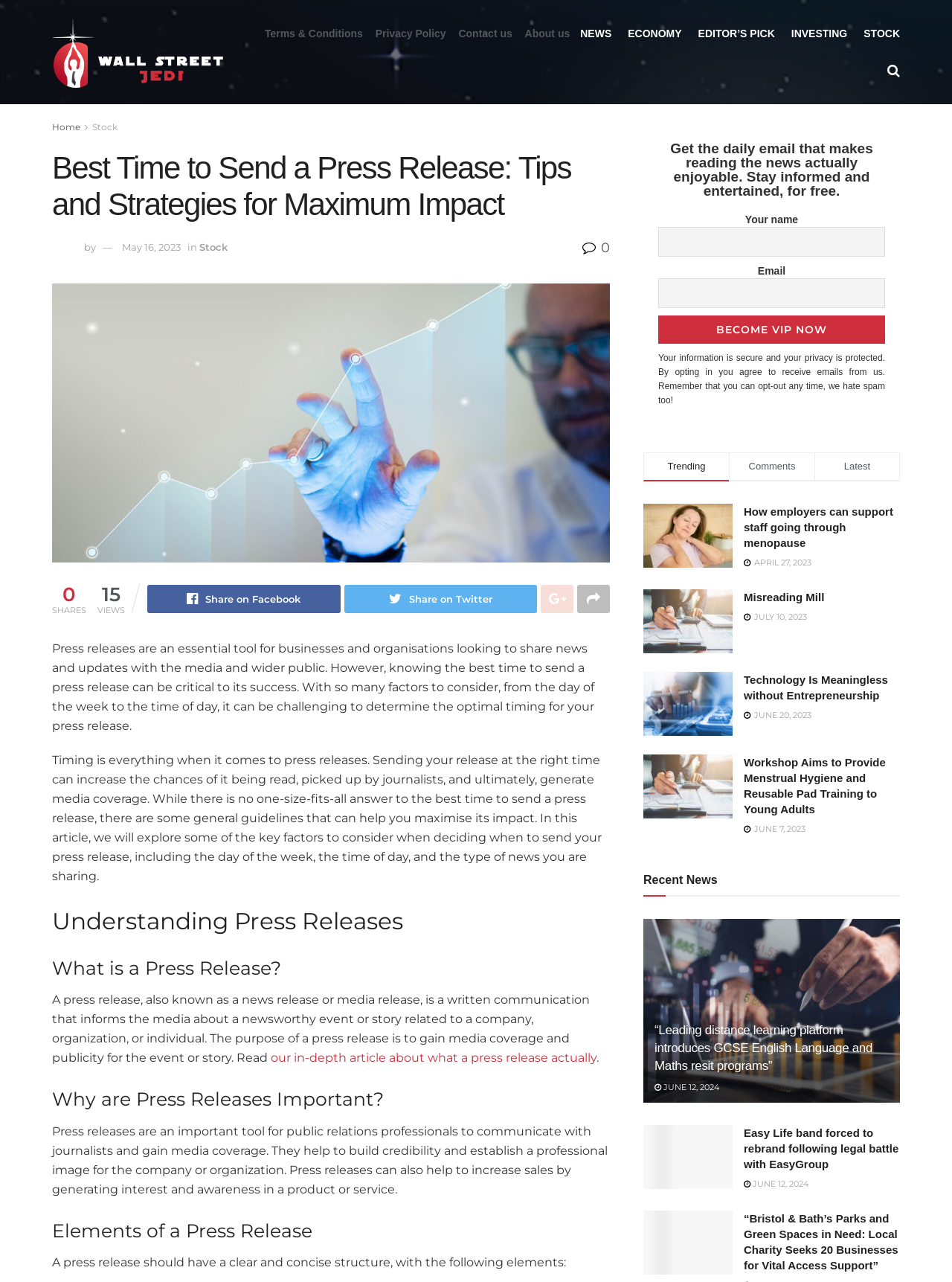Using the element description: "parent_node: Share on Facebook", determine the bounding box coordinates for the specified UI element. The coordinates should be four float numbers between 0 and 1, [left, top, right, bottom].

[0.606, 0.456, 0.641, 0.478]